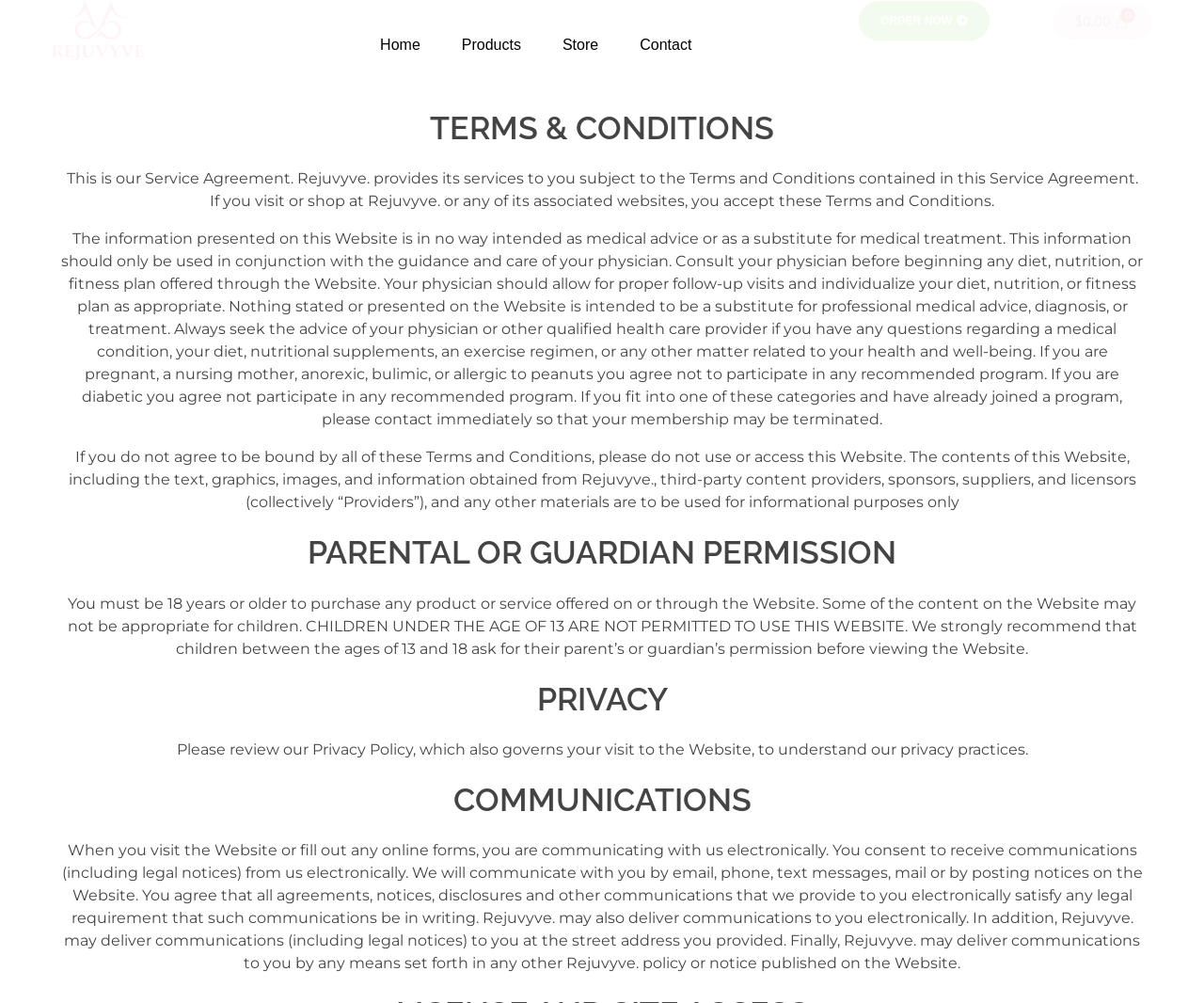Find the bounding box coordinates for the area that should be clicked to accomplish the instruction: "Email to Bunurong Health Service".

None